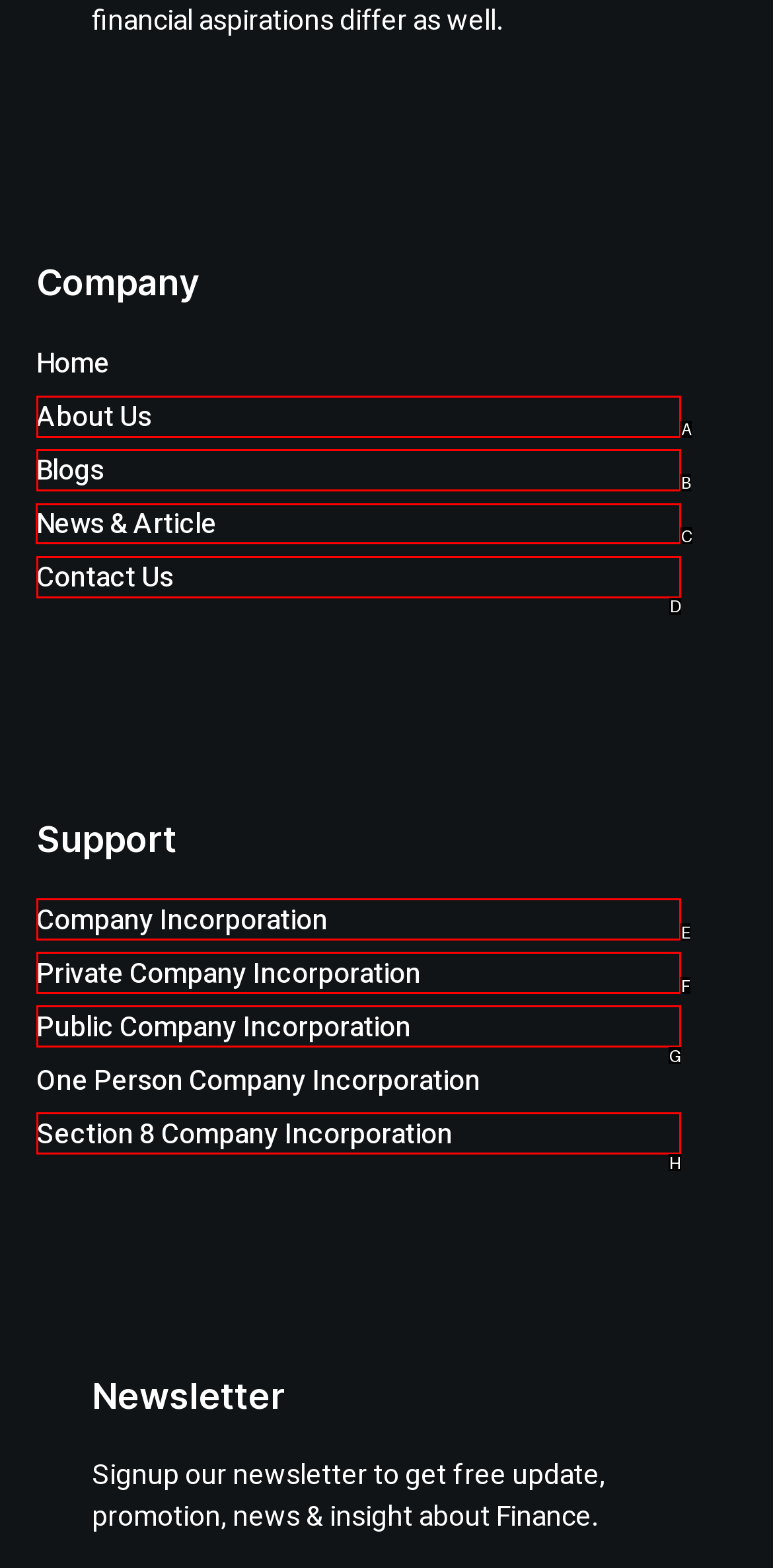Choose the correct UI element to click for this task: View News & Article Answer using the letter from the given choices.

C